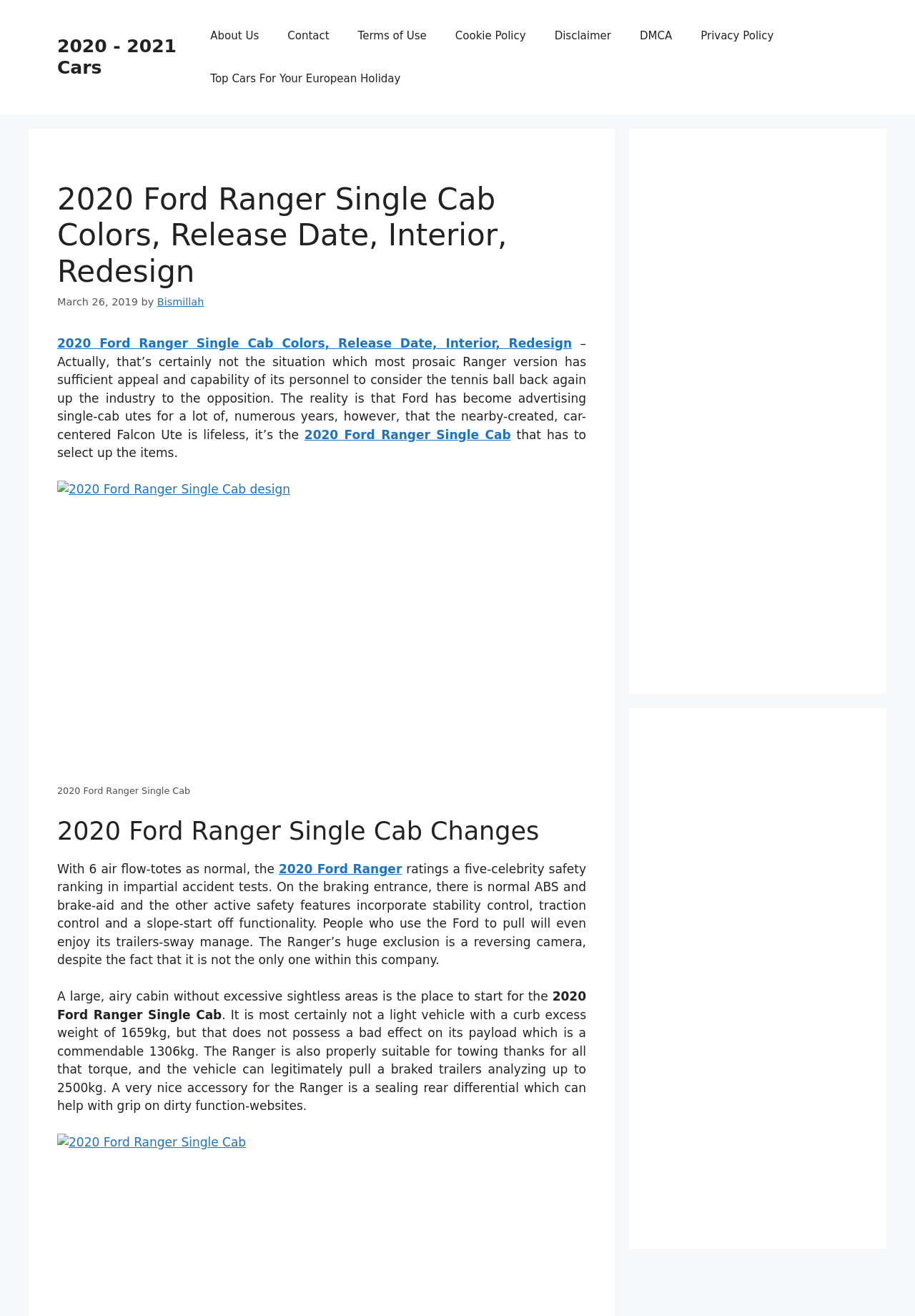Answer the question in one word or a short phrase:
What is the safety rating of the 2020 Ford Ranger?

five-celebrity